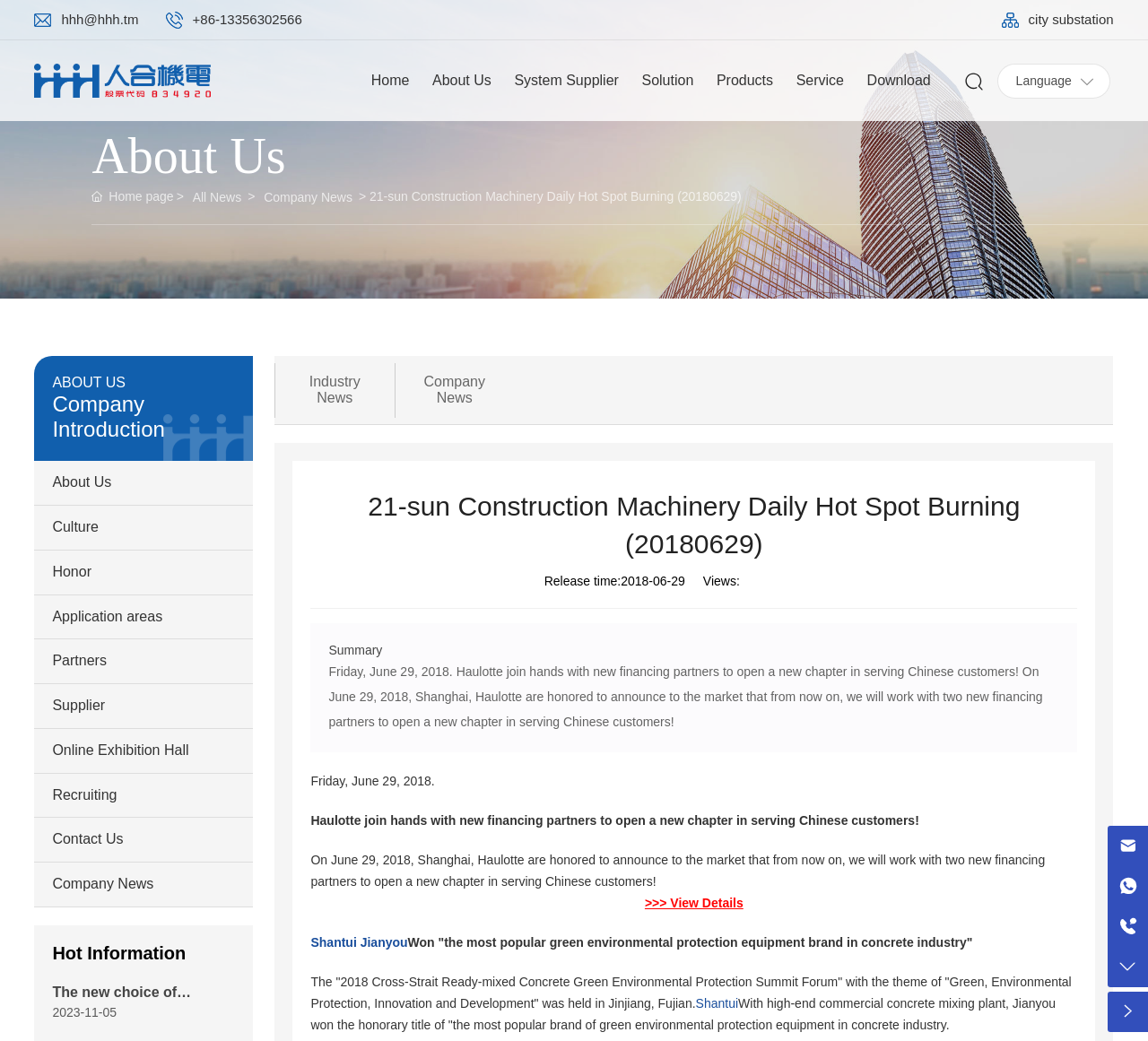Determine the bounding box coordinates of the region to click in order to accomplish the following instruction: "Learn more about the company". Provide the coordinates as four float numbers between 0 and 1, specifically [left, top, right, bottom].

[0.046, 0.456, 0.097, 0.47]